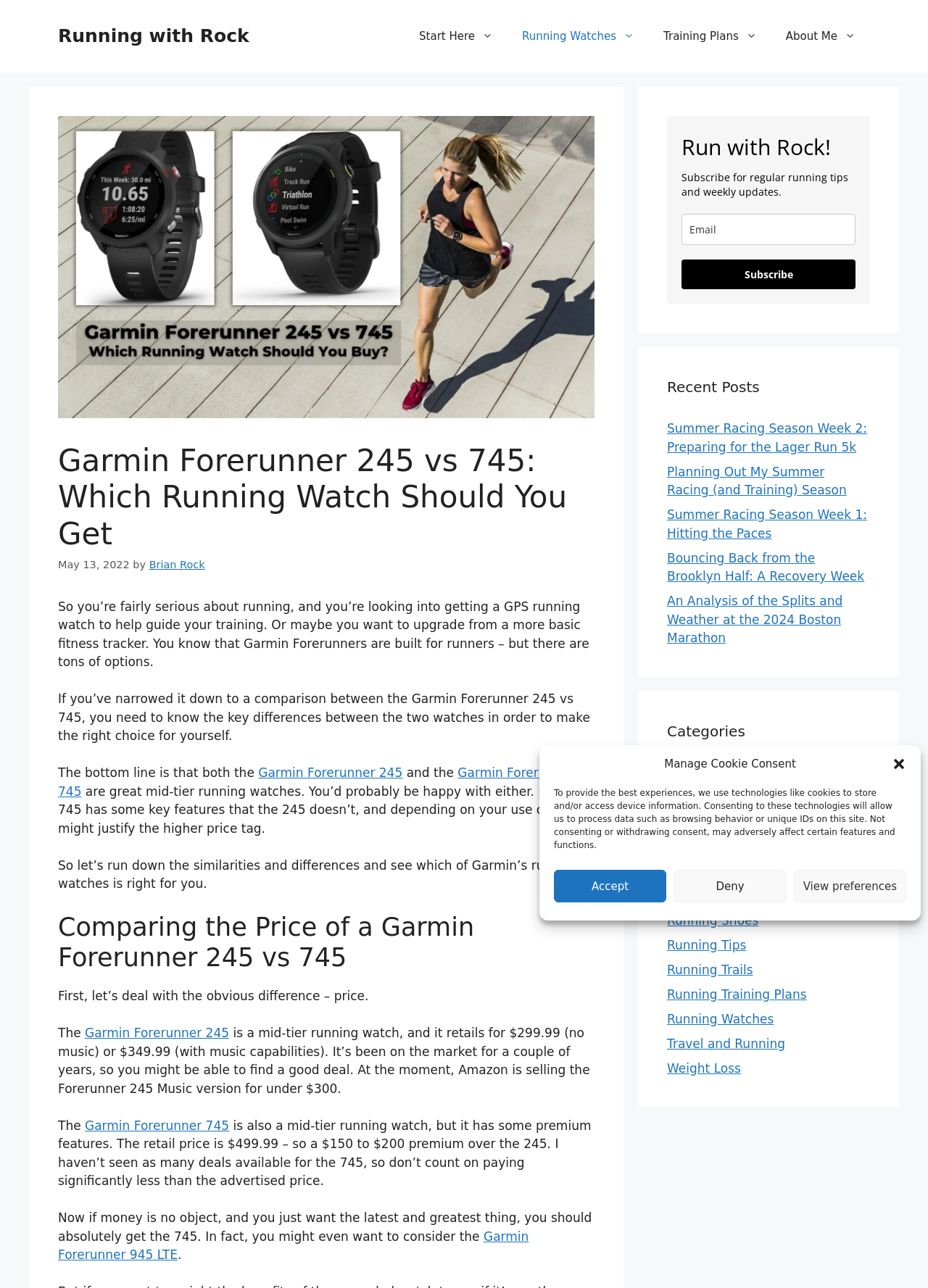Locate the bounding box coordinates of the element's region that should be clicked to carry out the following instruction: "Click on the 'Prefabricated House' link". The coordinates need to be four float numbers between 0 and 1, i.e., [left, top, right, bottom].

None